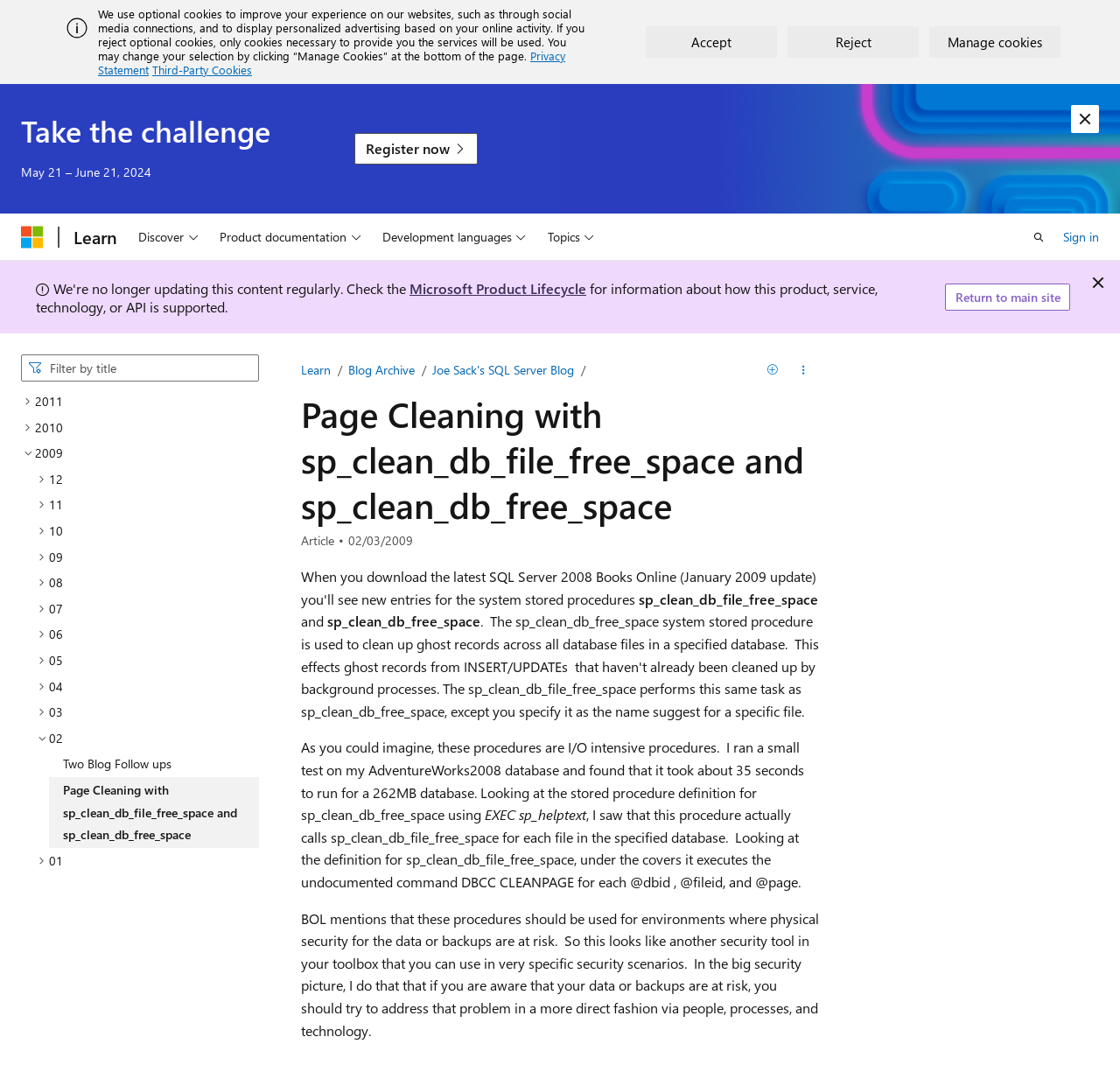Based on the element description, predict the bounding box coordinates (top-left x, top-left y, bottom-right x, bottom-right y) for the UI element in the screenshot: Joe Sack's SQL Server Blog

[0.386, 0.337, 0.512, 0.353]